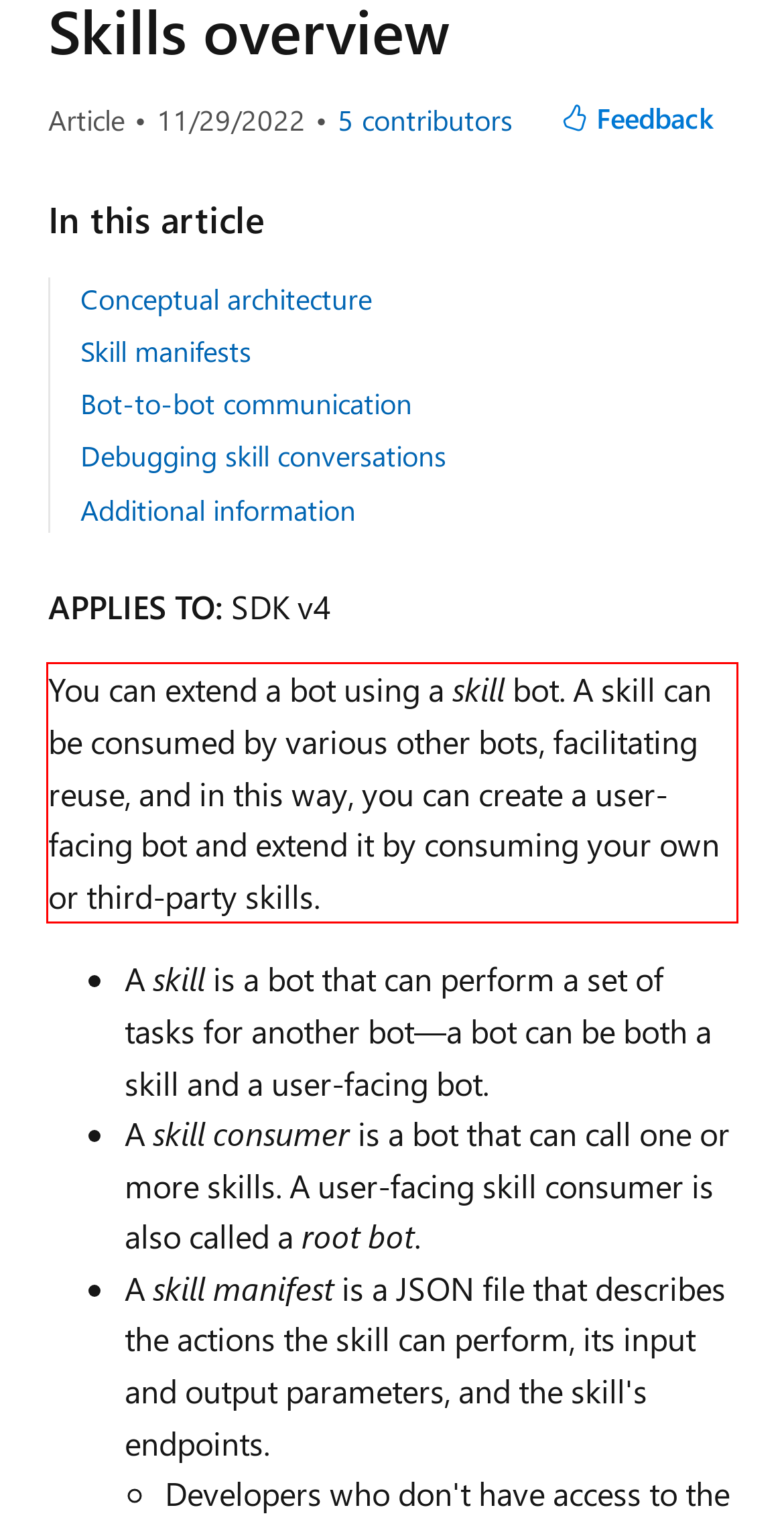Perform OCR on the text inside the red-bordered box in the provided screenshot and output the content.

You can extend a bot using a skill bot. A skill can be consumed by various other bots, facilitating reuse, and in this way, you can create a user-facing bot and extend it by consuming your own or third-party skills.